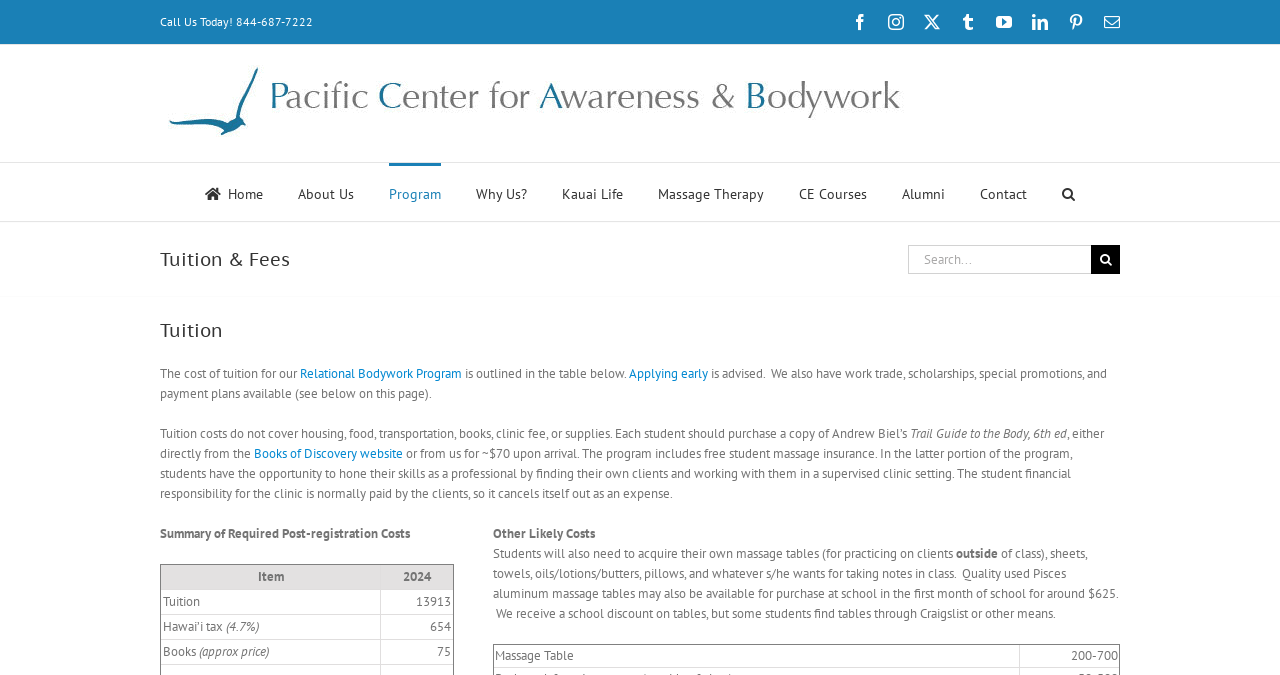Please find the bounding box coordinates of the element that you should click to achieve the following instruction: "Search for something". The coordinates should be presented as four float numbers between 0 and 1: [left, top, right, bottom].

[0.709, 0.363, 0.875, 0.406]